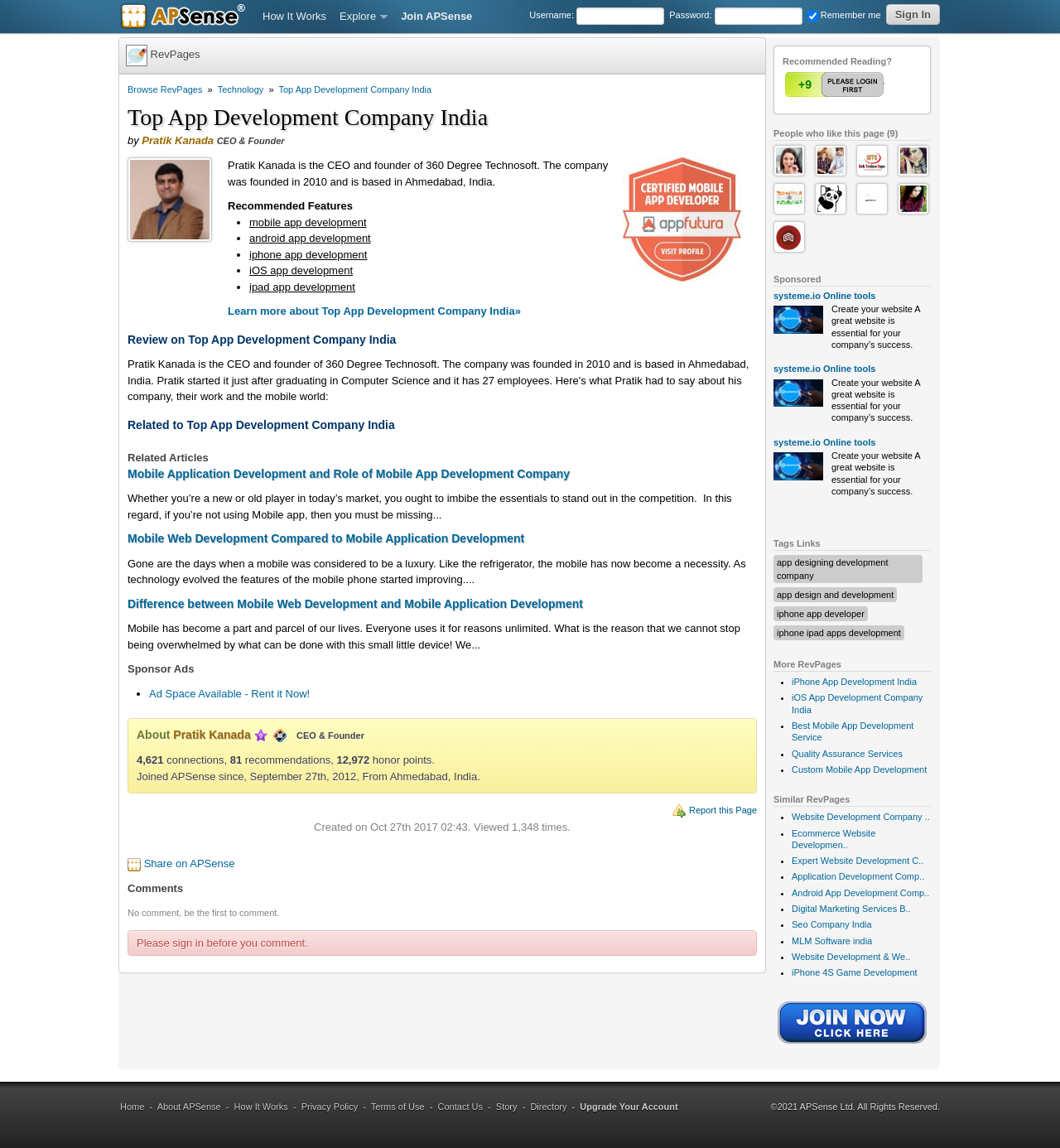What is the purpose of the button 'Sign In'?
Kindly offer a detailed explanation using the data available in the image.

I found this information by looking at the button 'Sign In' and the surrounding context which indicates that the button is used to sign in to the website.